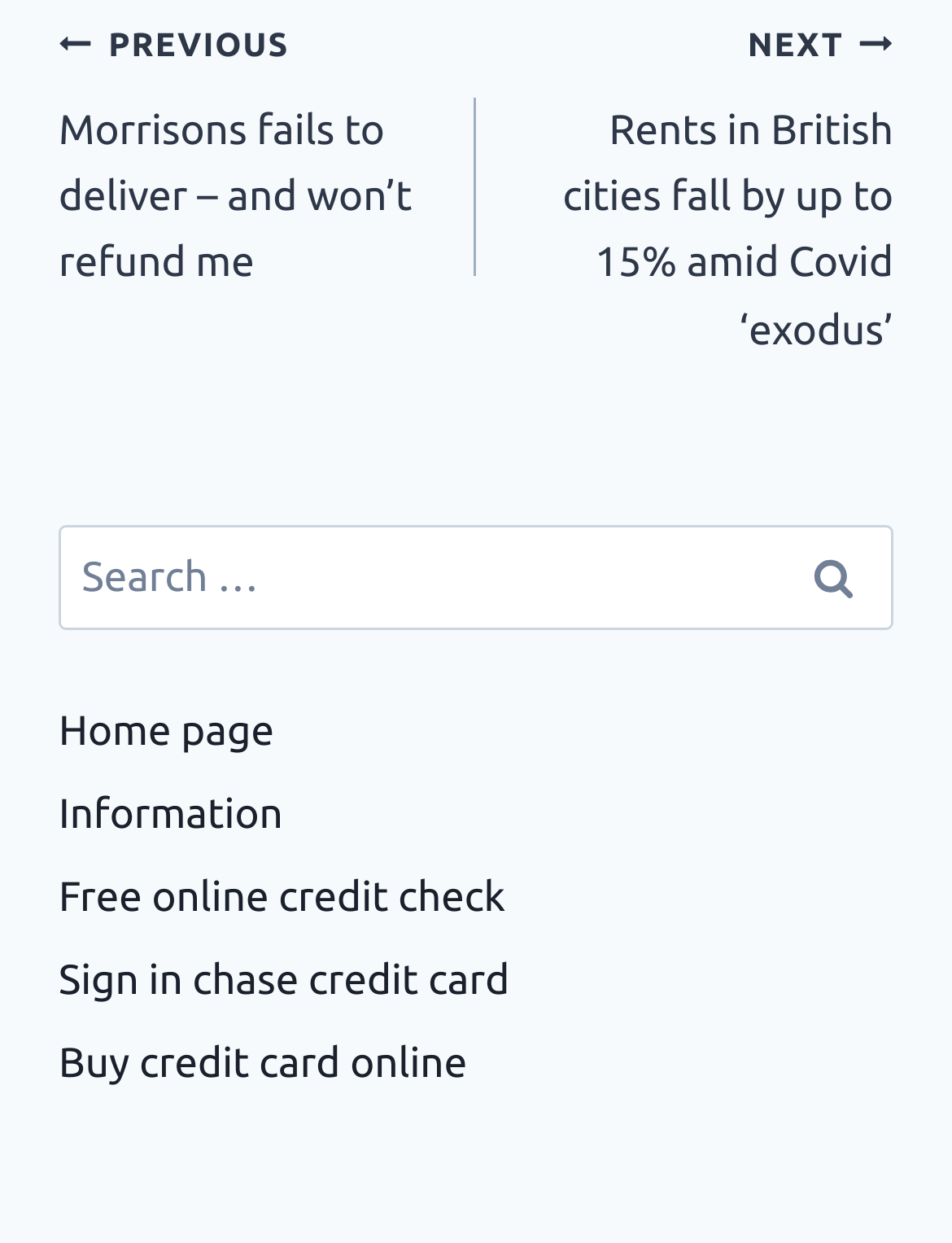How many links are there in the complementary section?
Look at the image and answer with only one word or phrase.

5